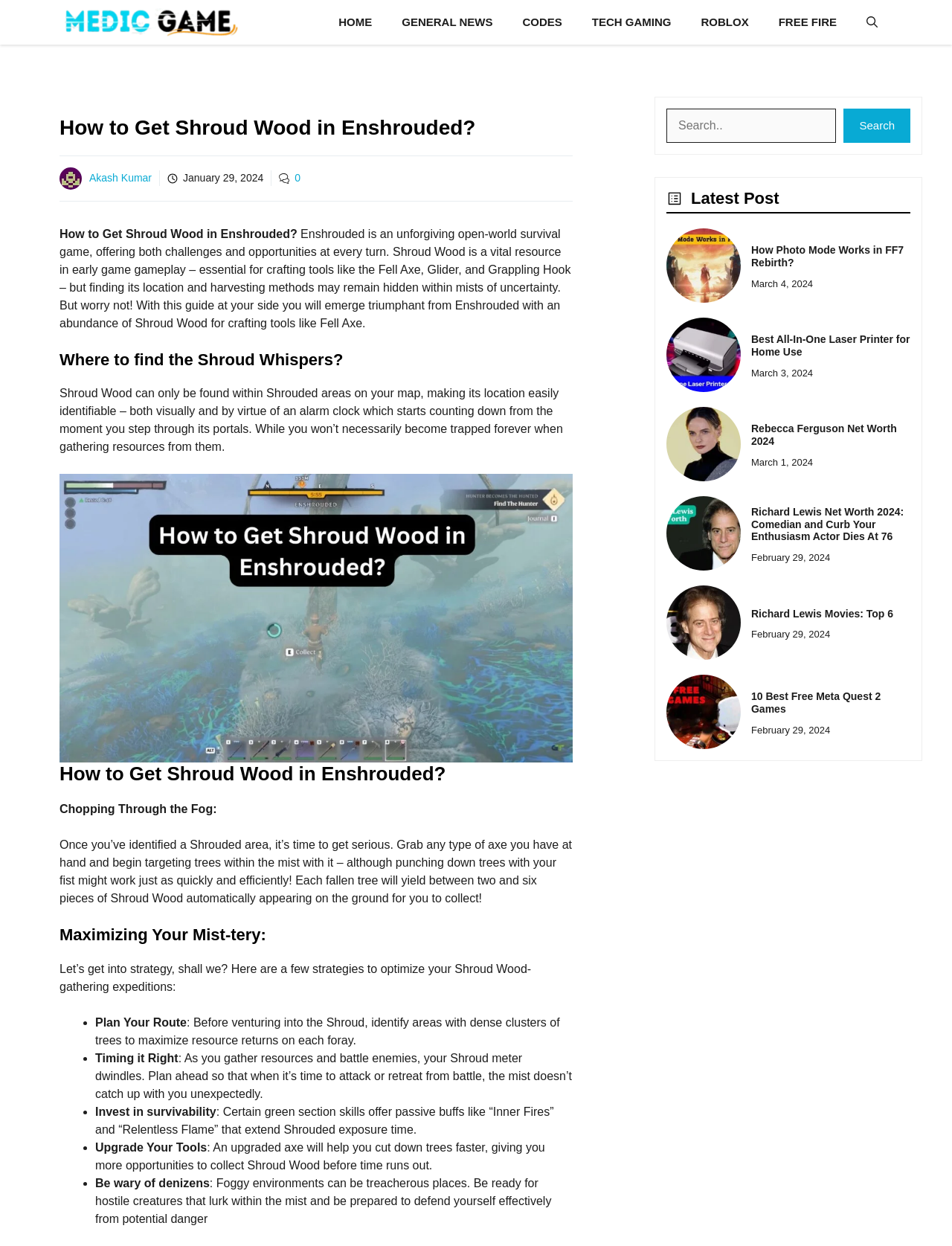What is the benefit of upgrading your axe in Enshrouded?
Using the information presented in the image, please offer a detailed response to the question.

The article suggests that upgrading your axe will help you cut down trees faster, giving you more opportunities to collect Shroud Wood before time runs out.